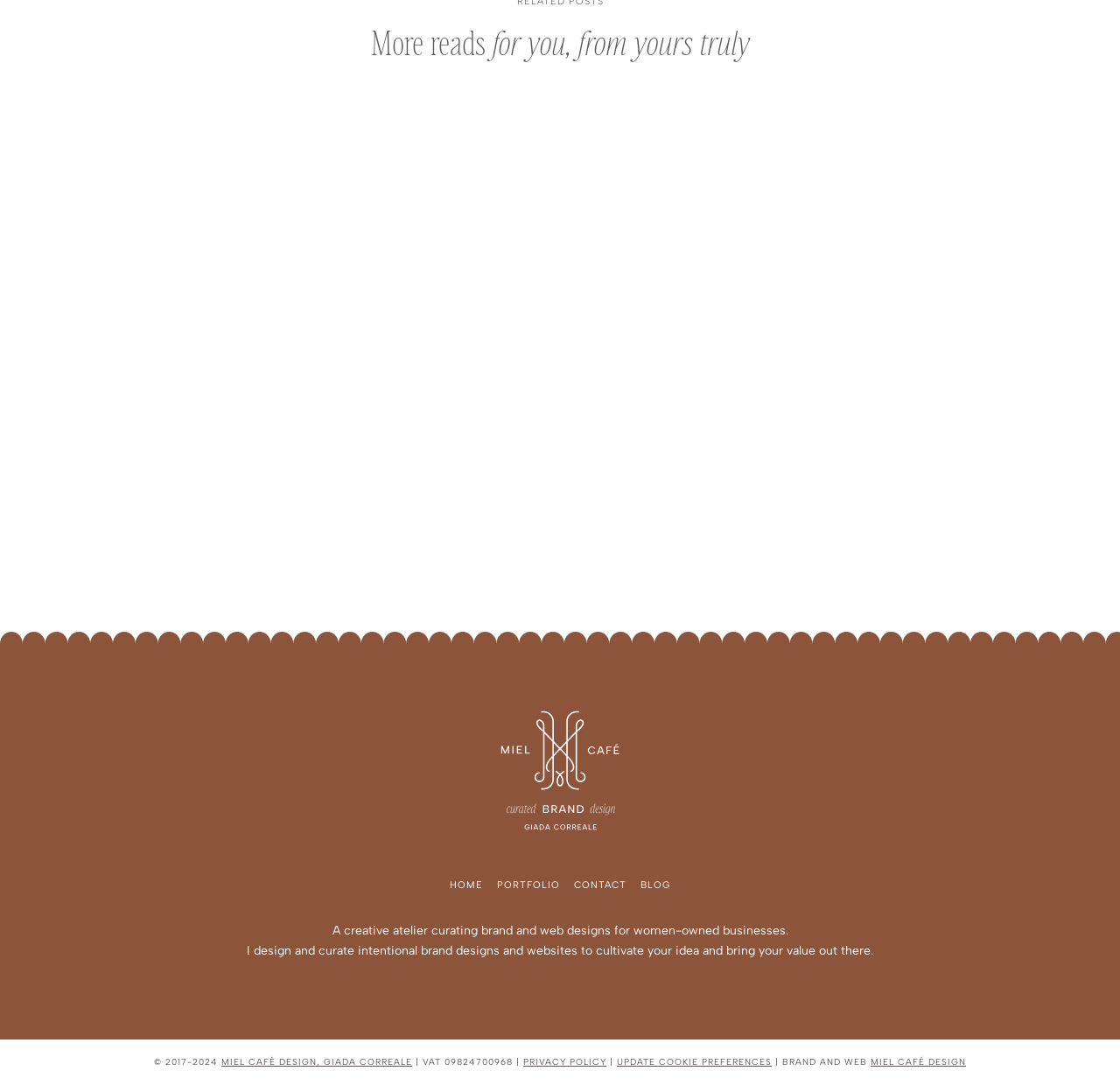What is the name of the business?
Look at the webpage screenshot and answer the question with a detailed explanation.

The name of the business can be found in the StaticText element '© 2017-2024' and the link 'MIEL CAFÈ DESIGN, GIADA CORREALE', which suggests that the business name is MIEL CAFÈ DESIGN.